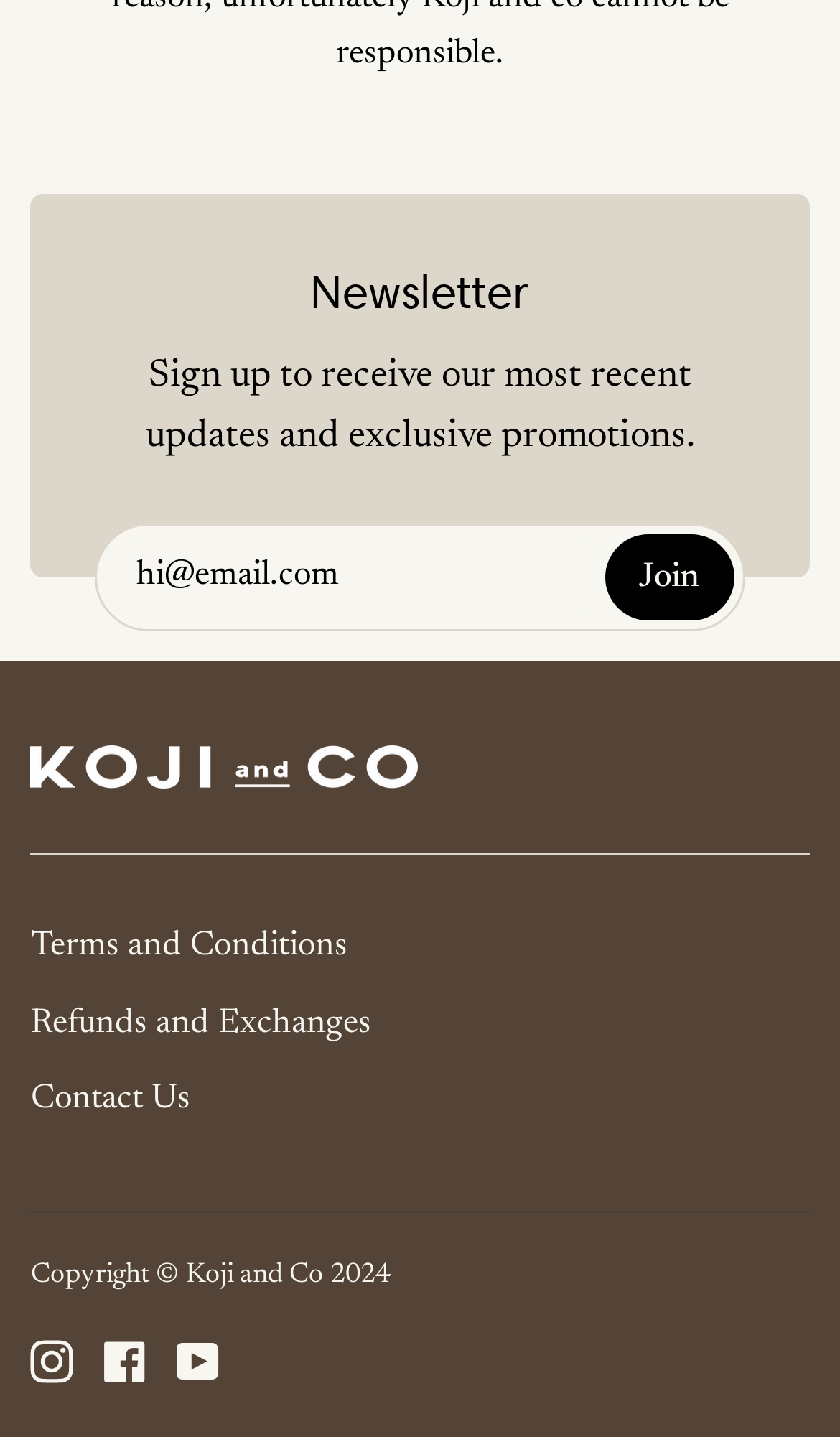Please identify the bounding box coordinates of the element's region that needs to be clicked to fulfill the following instruction: "Contact Us". The bounding box coordinates should consist of four float numbers between 0 and 1, i.e., [left, top, right, bottom].

[0.037, 0.753, 0.227, 0.777]